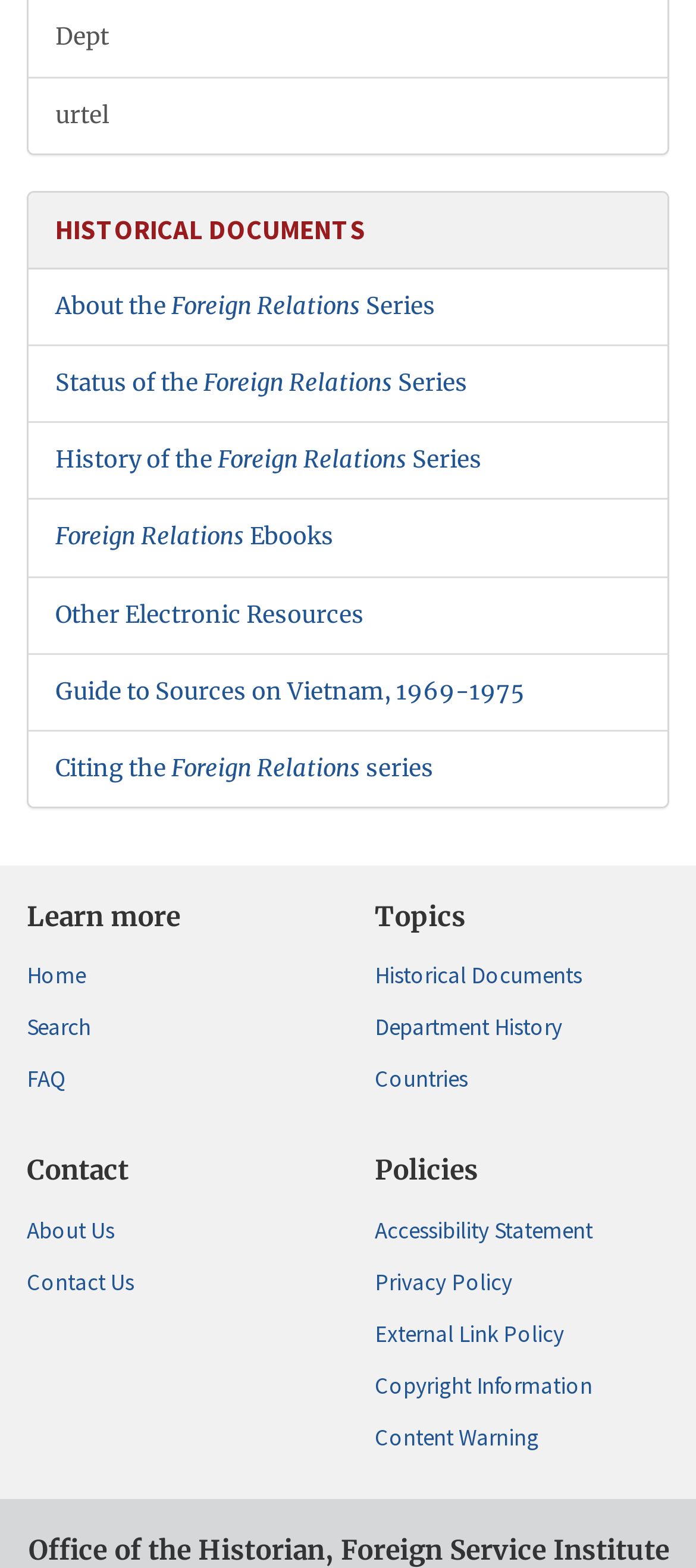What type of resources are available on this webpage?
Please use the image to deliver a detailed and complete answer.

This webpage provides electronic resources, including ebooks, as indicated by the link 'Foreign Relations Ebooks'. Additionally, the link 'Other Electronic Resources' suggests that there are other types of electronic resources available on the webpage.